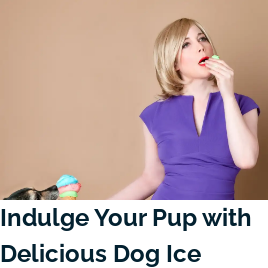Based on what you see in the screenshot, provide a thorough answer to this question: What is the background tone of the image?

The background of the image is a warm neutral tone, which enhances the lively colors of the ice cream, creating a delightful and inviting atmosphere in the scene.